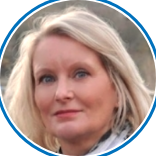Answer succinctly with a single word or phrase:
What is Alison Yard's profession?

Life coach